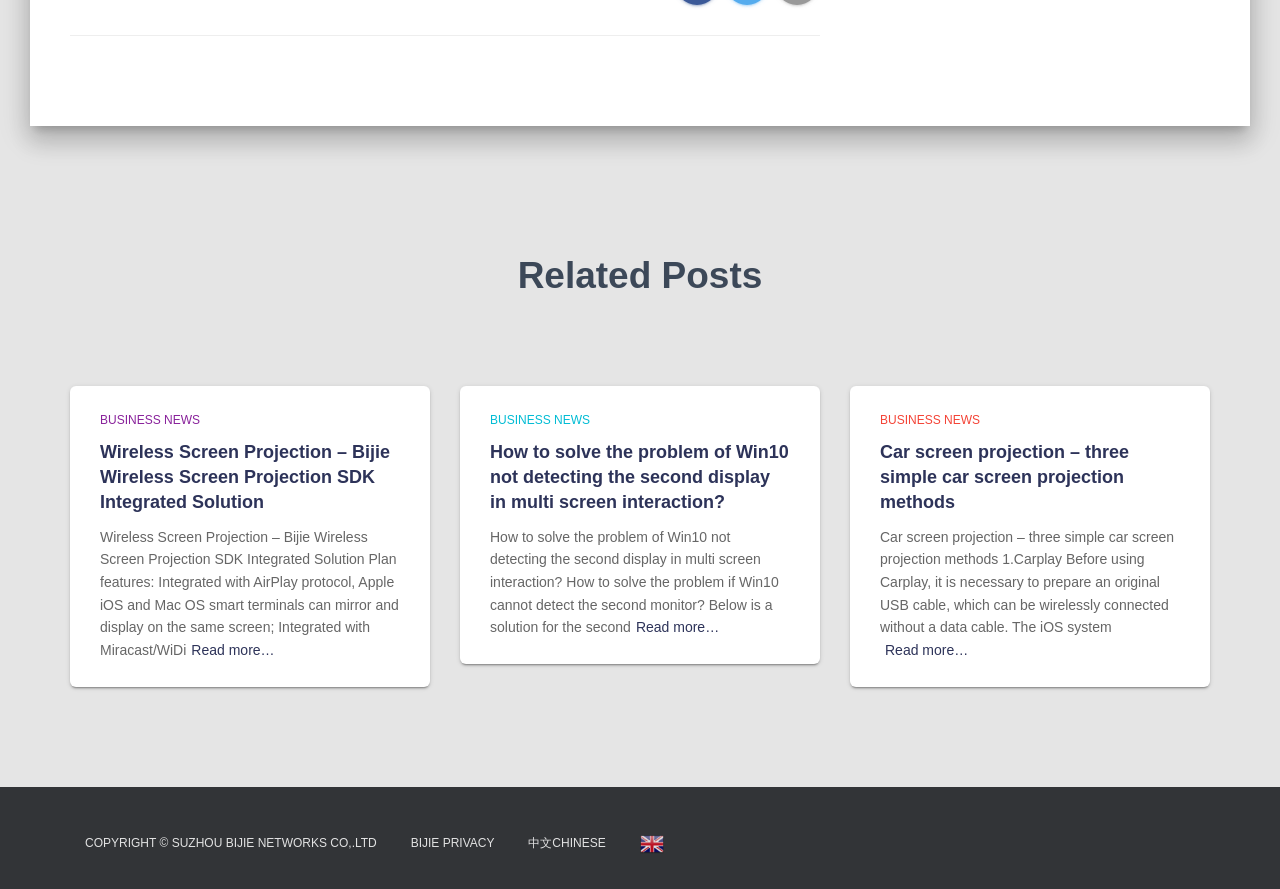Highlight the bounding box coordinates of the element that should be clicked to carry out the following instruction: "Read more about 'How to solve the problem of Win10 not detecting the second display in multi screen interaction?'". The coordinates must be given as four float numbers ranging from 0 to 1, i.e., [left, top, right, bottom].

[0.497, 0.693, 0.562, 0.719]